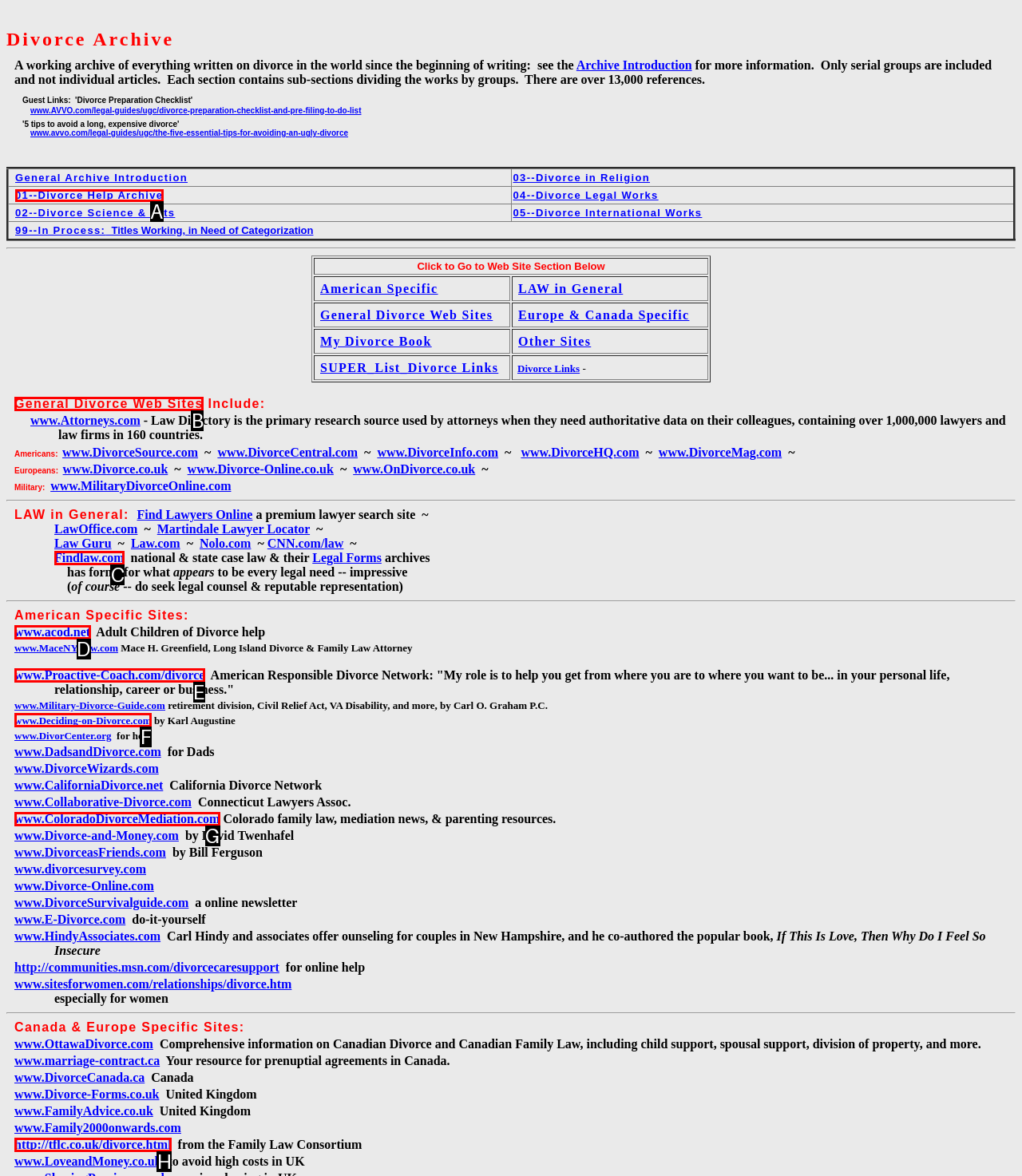Determine which option matches the element description: 01--Divorce Help Archive
Answer using the letter of the correct option.

A